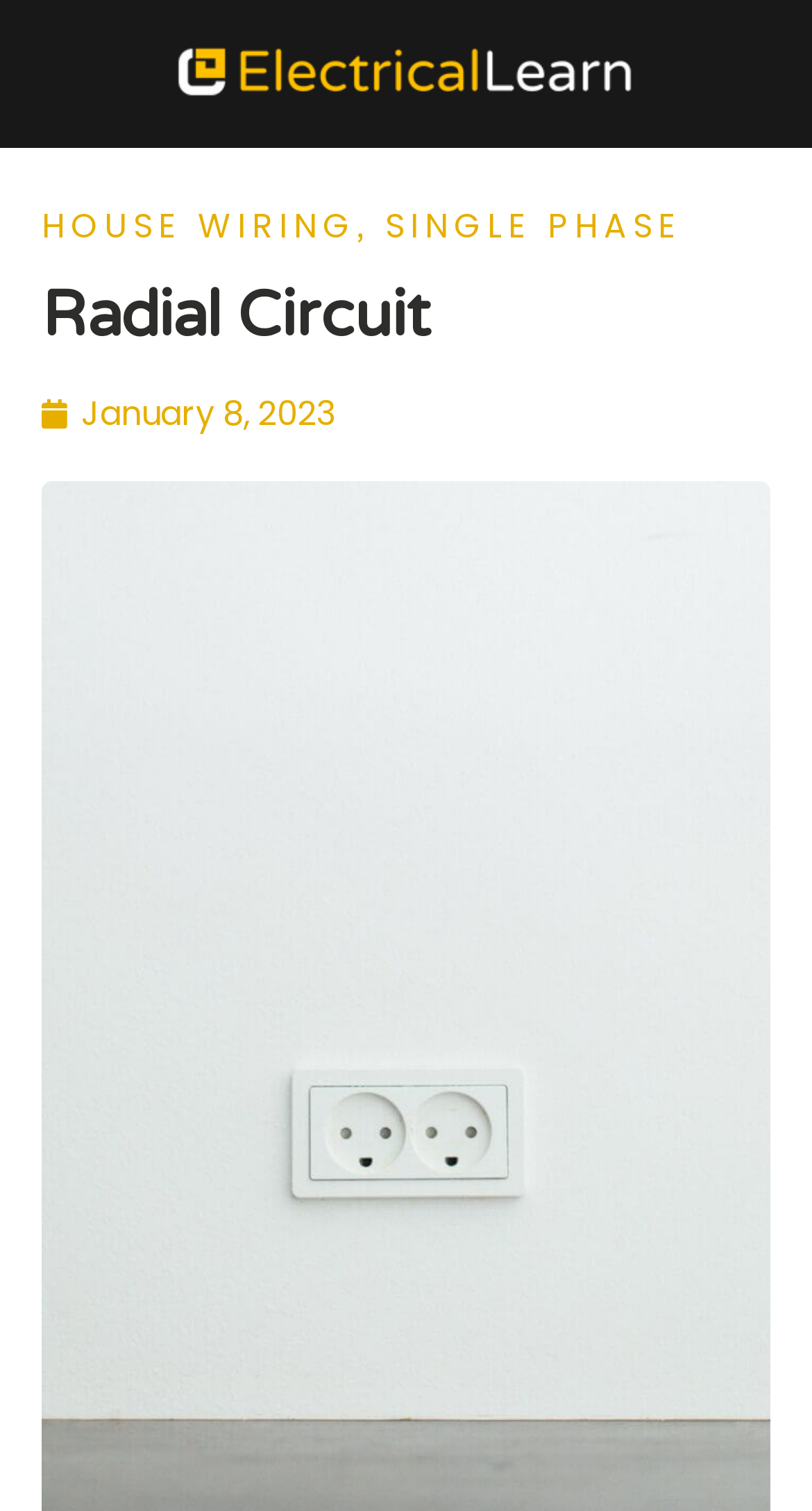Identify the bounding box for the UI element specified in this description: "House Wiring". The coordinates must be four float numbers between 0 and 1, formatted as [left, top, right, bottom].

[0.051, 0.134, 0.438, 0.166]